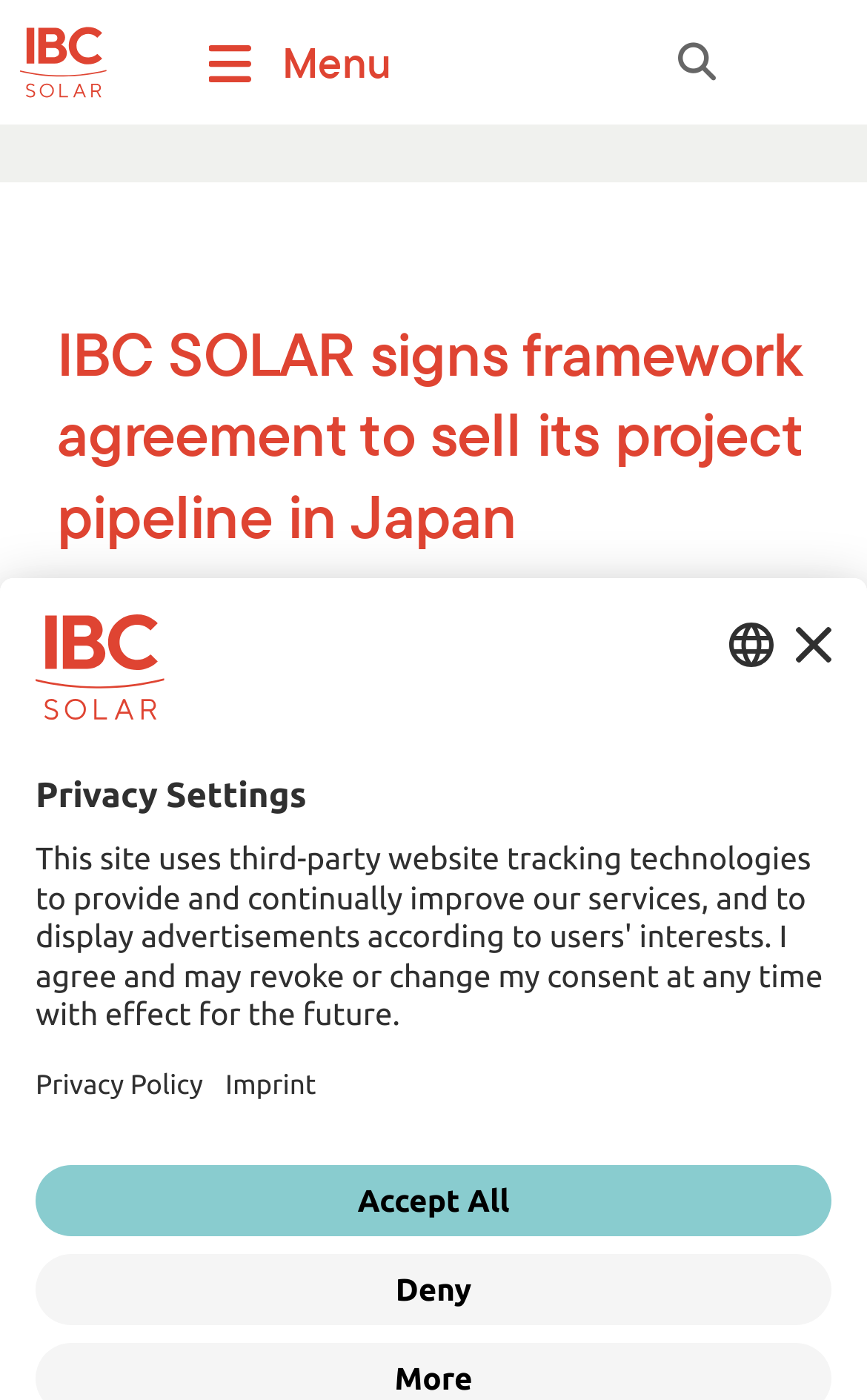Locate the bounding box coordinates of the segment that needs to be clicked to meet this instruction: "Select a language".

[0.836, 0.442, 0.897, 0.48]